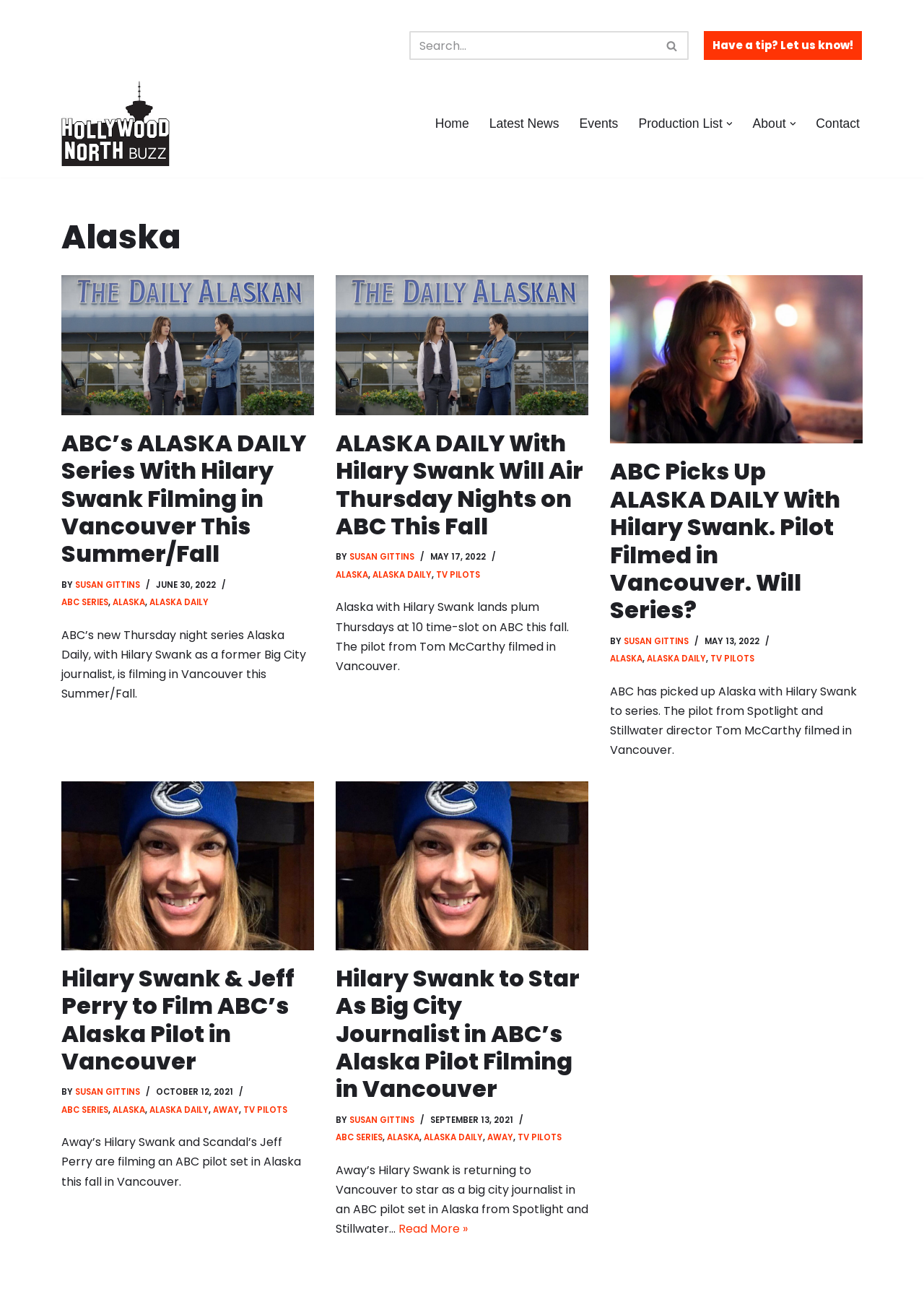Please specify the bounding box coordinates for the clickable region that will help you carry out the instruction: "Click on the 'FOOD' link".

None